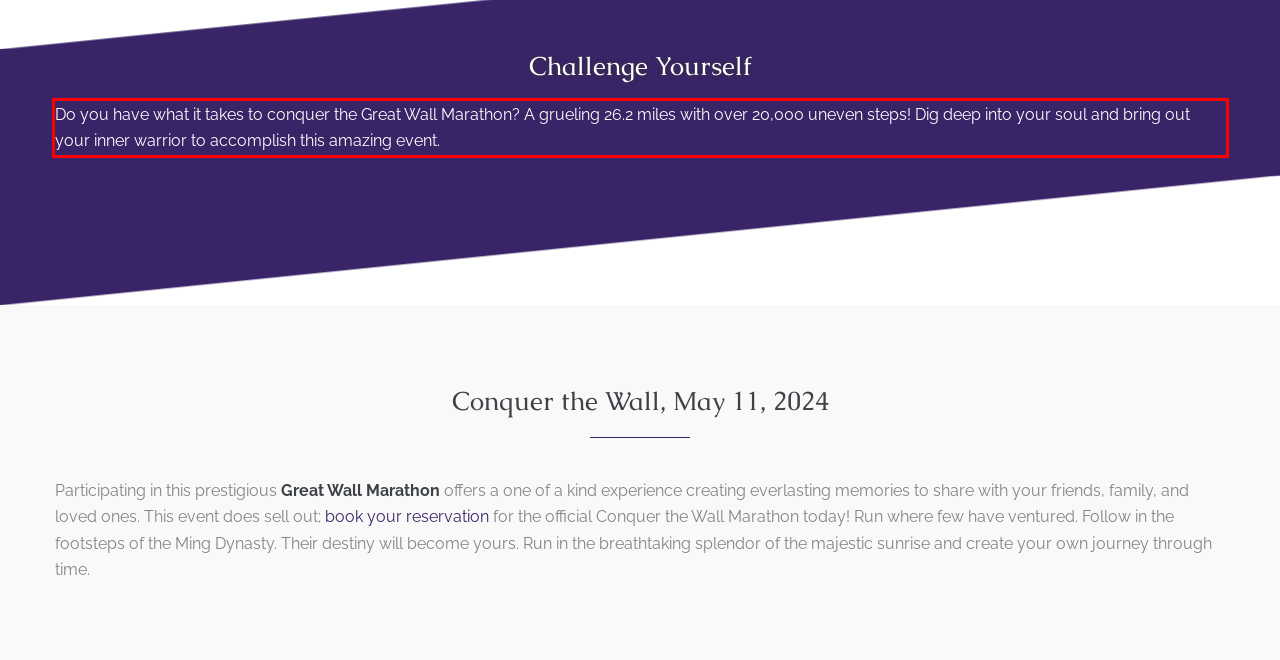From the given screenshot of a webpage, identify the red bounding box and extract the text content within it.

Do you have what it takes to conquer the Great Wall Marathon? A grueling 26.2 miles with over 20,000 uneven steps! Dig deep into your soul and bring out your inner warrior to accomplish this amazing event.